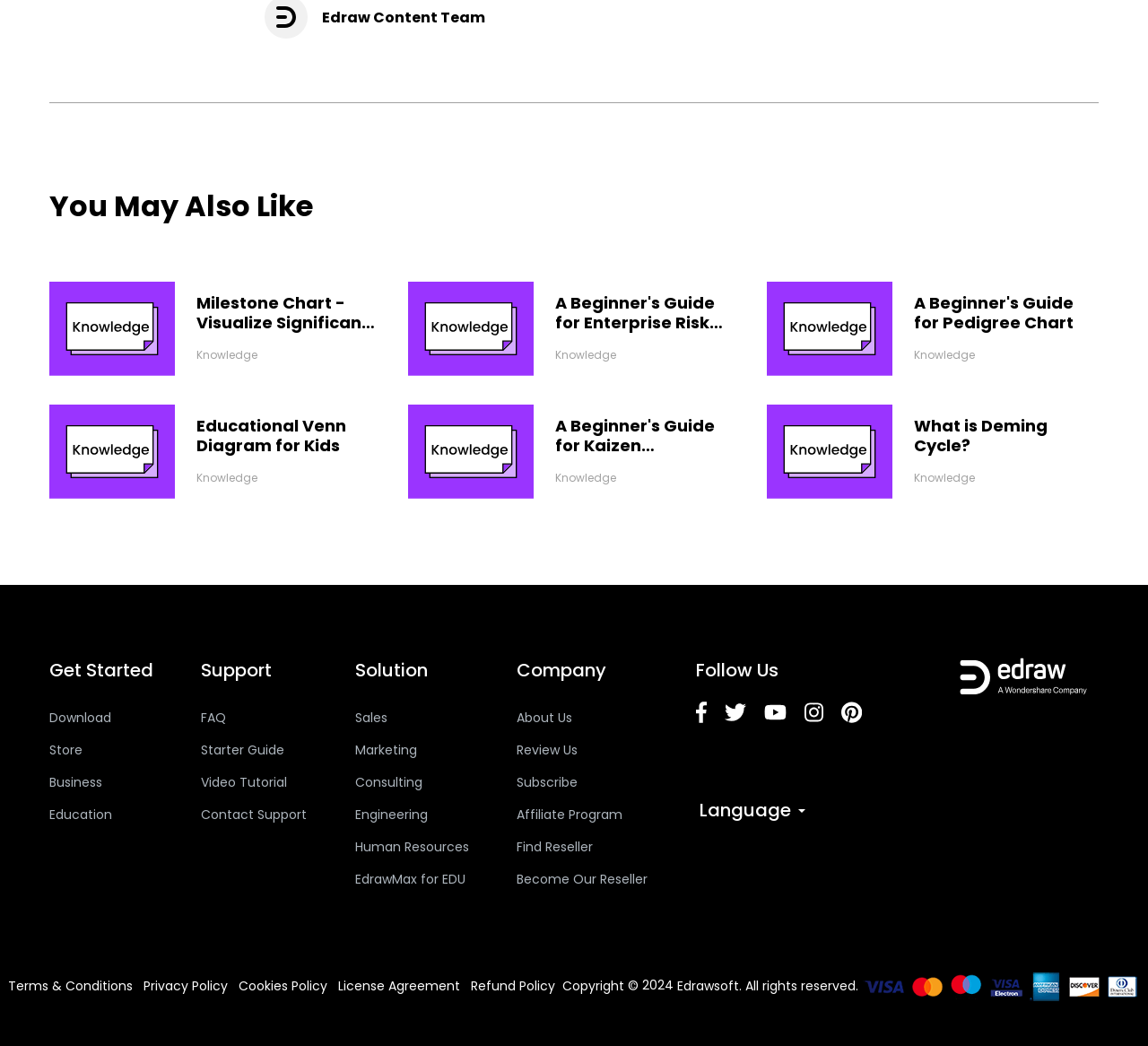What is the text of the first heading on the webpage?
Respond with a short answer, either a single word or a phrase, based on the image.

Edraw Content Team